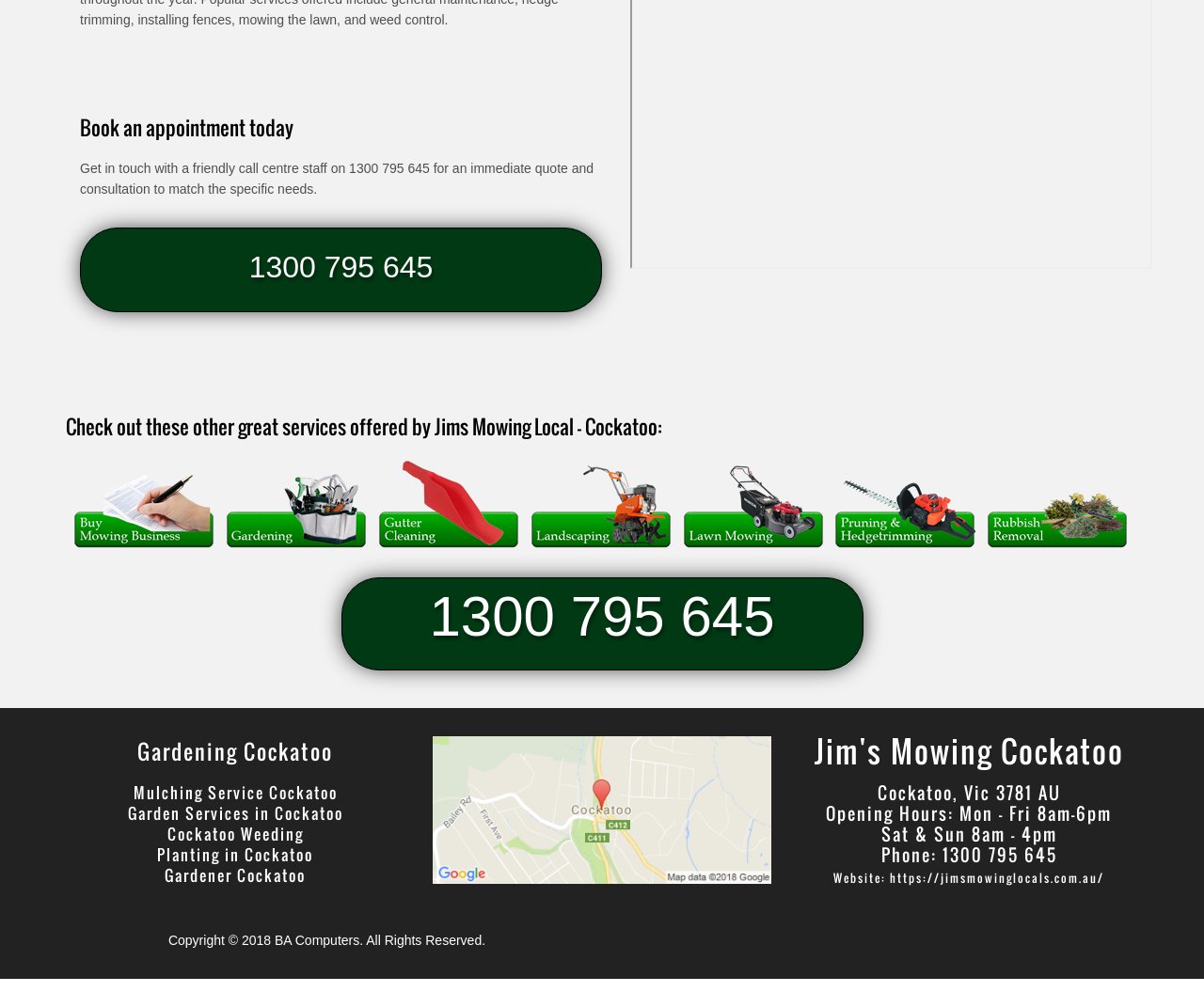Determine the bounding box coordinates of the target area to click to execute the following instruction: "Call 1300 795 645 for an immediate quote."

[0.207, 0.267, 0.36, 0.282]